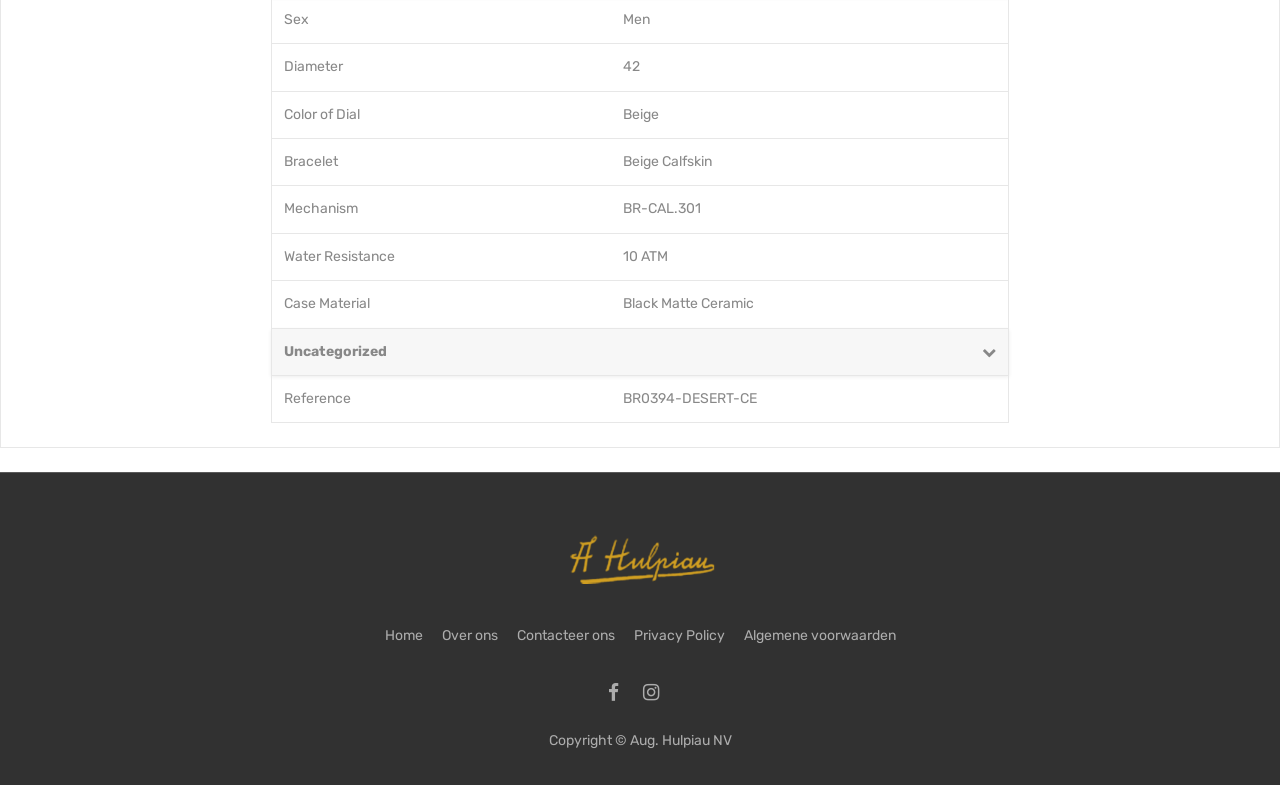Indicate the bounding box coordinates of the element that needs to be clicked to satisfy the following instruction: "Check Copyright information". The coordinates should be four float numbers between 0 and 1, i.e., [left, top, right, bottom].

[0.429, 0.933, 0.489, 0.955]